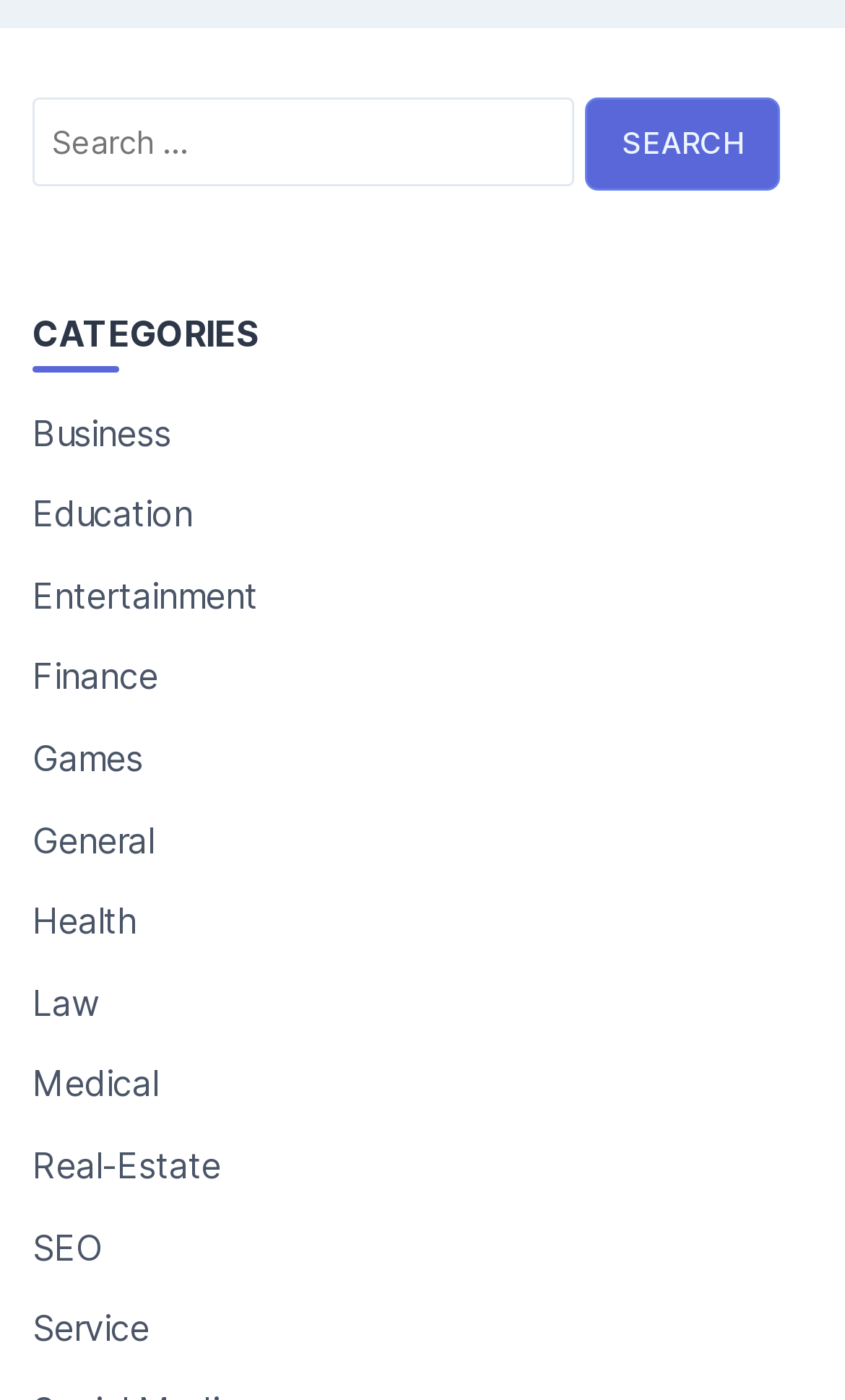Answer the following in one word or a short phrase: 
How many categories are listed on the webpage?

13